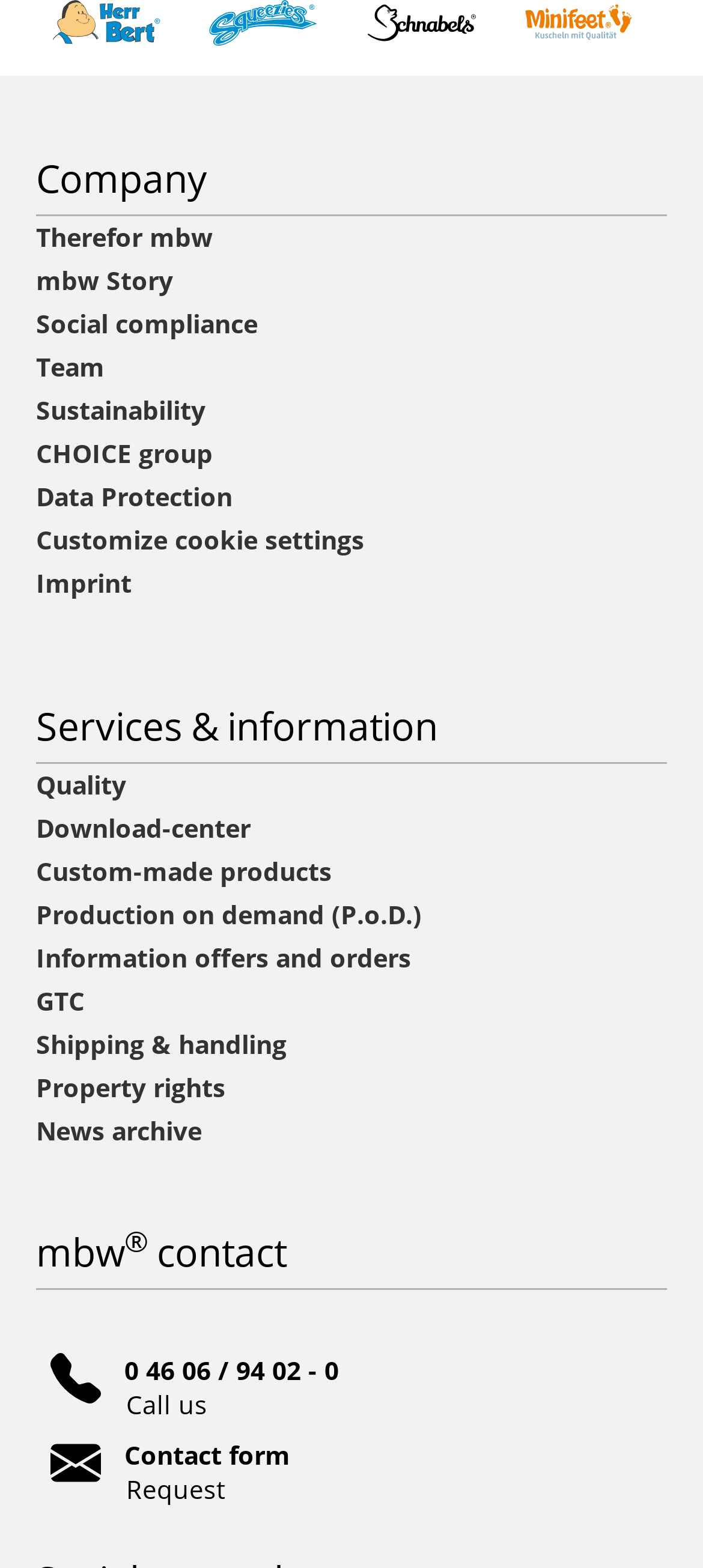Highlight the bounding box coordinates of the element that should be clicked to carry out the following instruction: "Visit Minifeet - quality cuddling - MBW". The coordinates must be given as four float numbers ranging from 0 to 1, i.e., [left, top, right, bottom].

[0.747, 0.001, 0.901, 0.023]